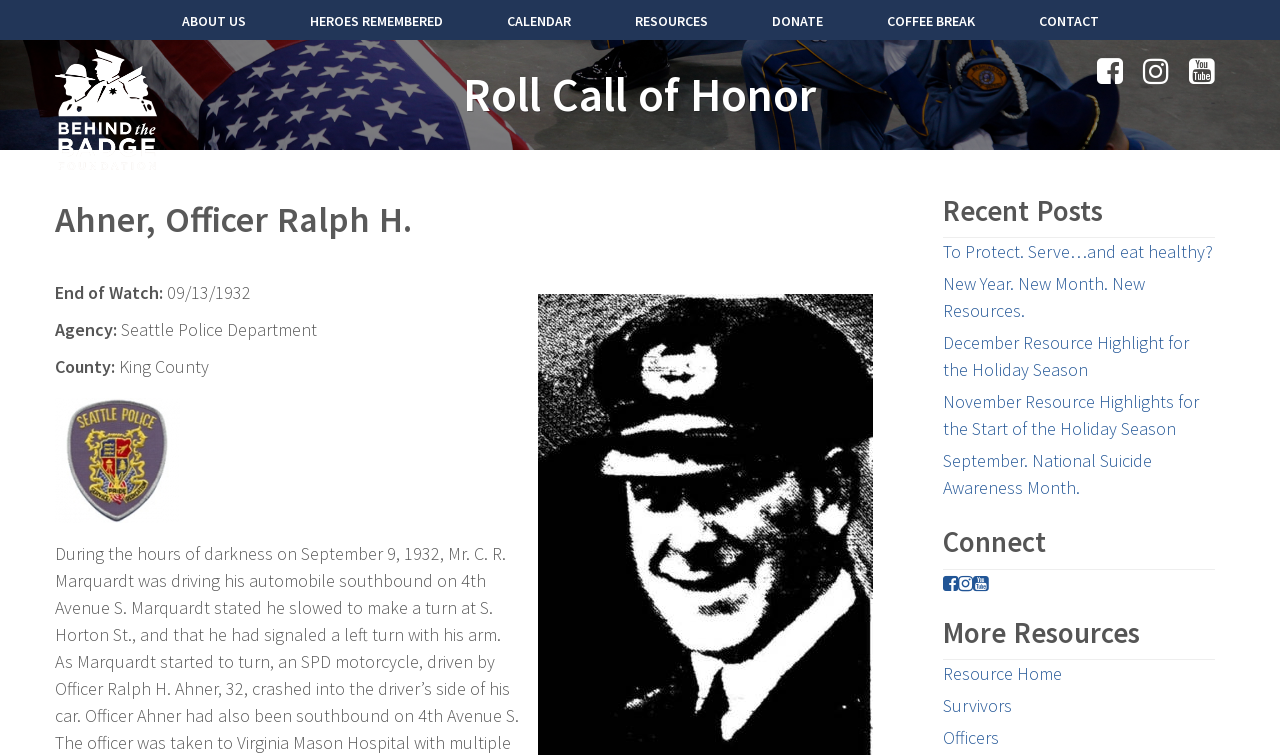What is the agency of the officer?
Please provide a comprehensive answer based on the details in the screenshot.

The agency of the officer can be found in the static text 'Agency: Seattle Police Department' which is located below the heading 'Ahner, Officer Ralph H.'.